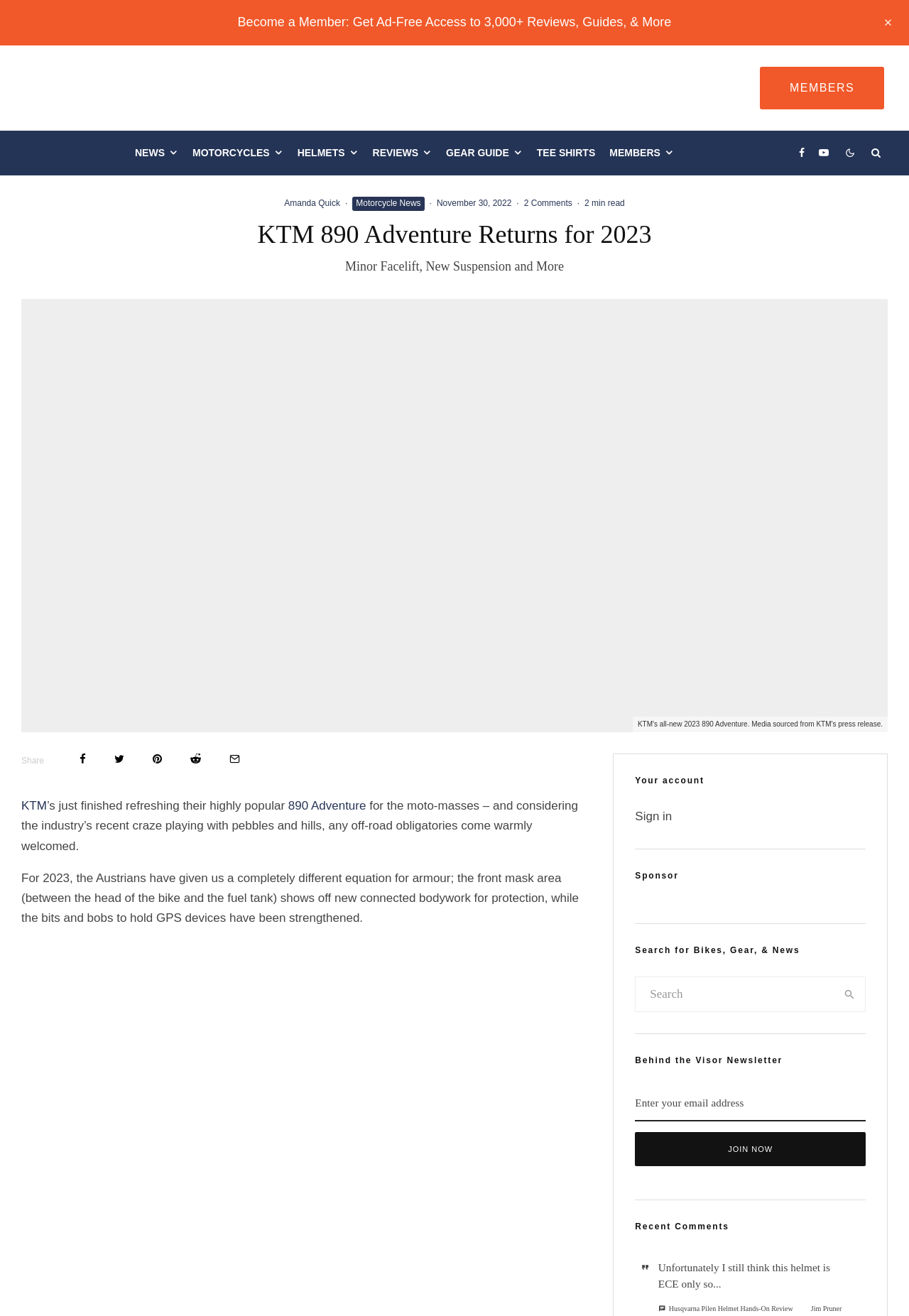Please answer the following question as detailed as possible based on the image: 
What is the name of the author of the article?

The name of the author can be found in the link 'Amanda Quick' which is located below the article title and above the date.